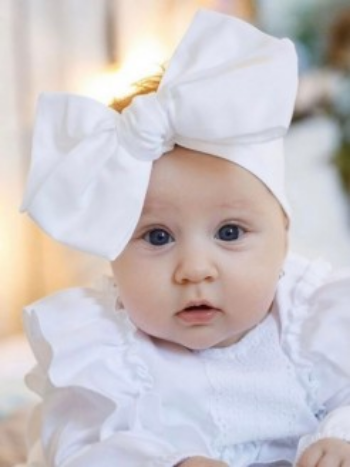What is the dominant color of the baby girl's outfit?
Respond with a short answer, either a single word or a phrase, based on the image.

White